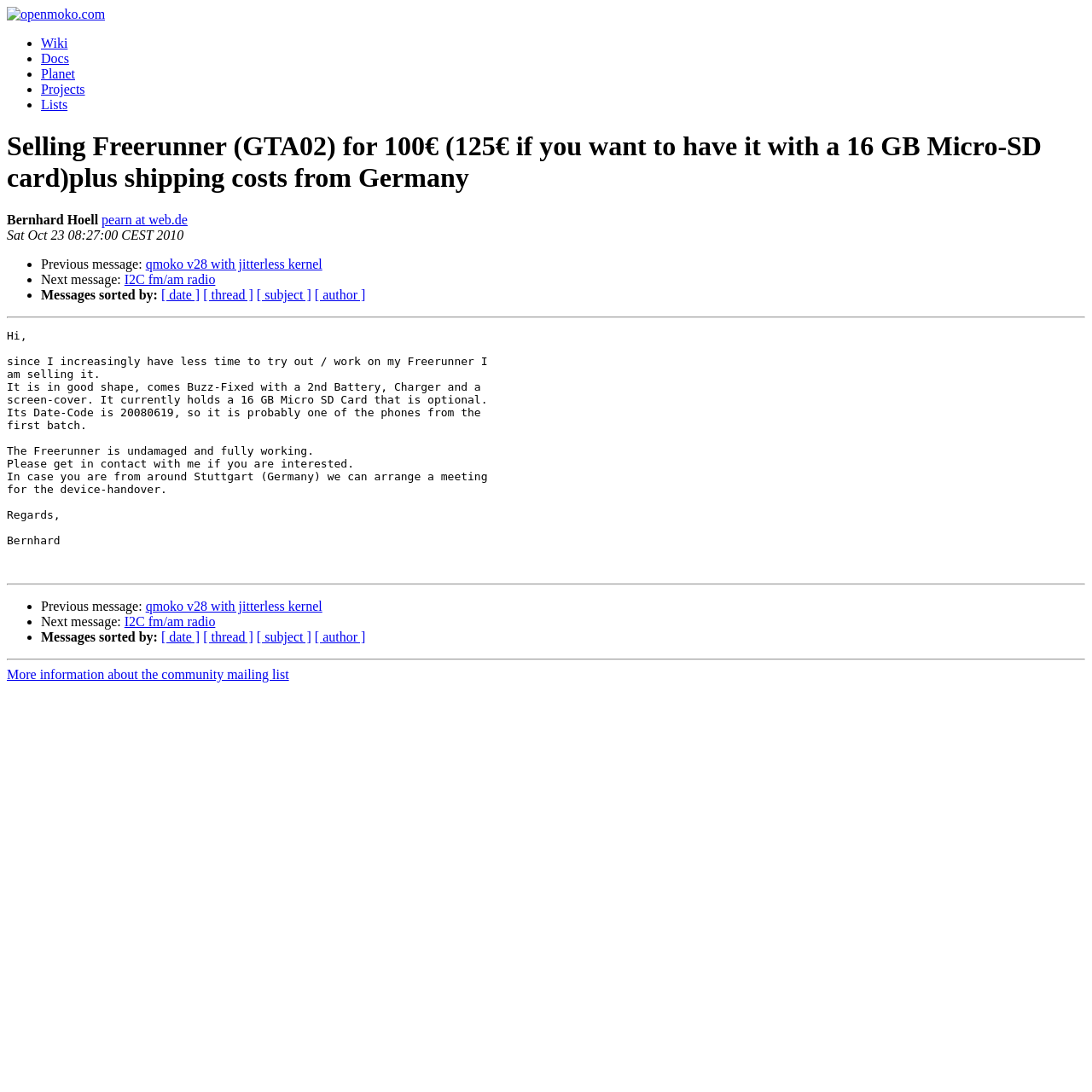Locate the bounding box coordinates of the area that needs to be clicked to fulfill the following instruction: "Get more information about the community mailing list". The coordinates should be in the format of four float numbers between 0 and 1, namely [left, top, right, bottom].

[0.006, 0.611, 0.265, 0.624]